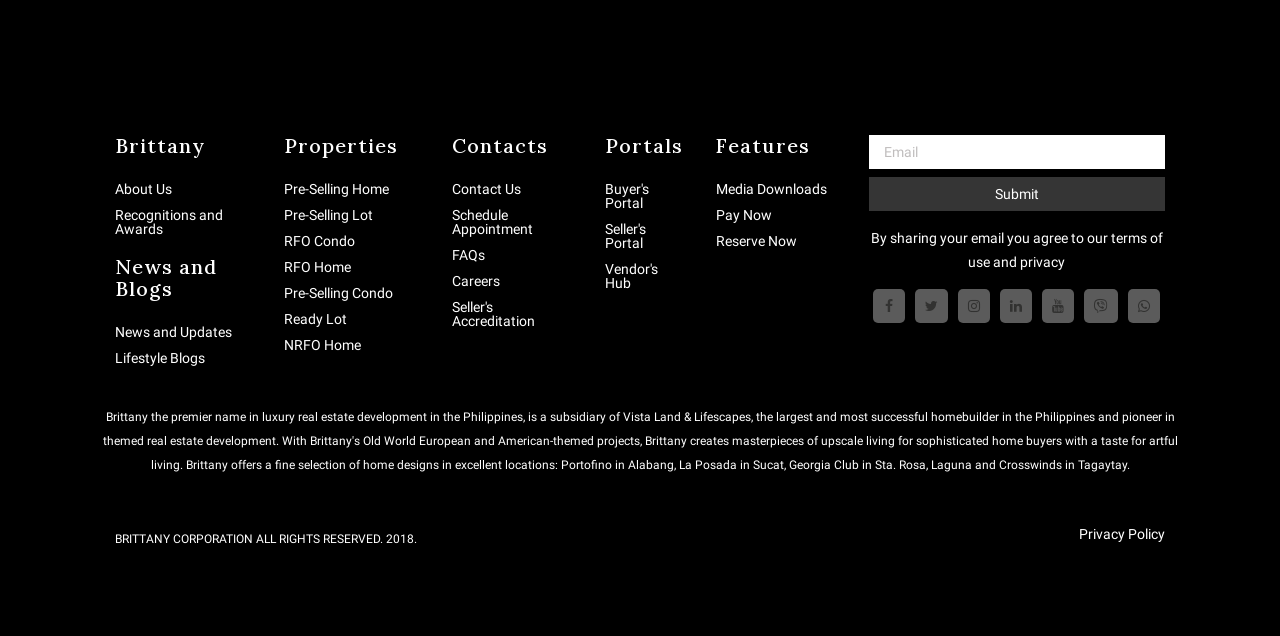Find the bounding box coordinates of the element to click in order to complete this instruction: "View News and Updates". The bounding box coordinates must be four float numbers between 0 and 1, denoted as [left, top, right, bottom].

[0.09, 0.512, 0.181, 0.534]